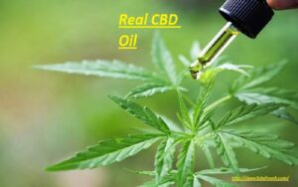Explain in detail what you see in the image.

The image showcases a hand holding a dropper filled with a golden liquid, poised above a lush green cannabis plant. The background is softly blurred, highlighting the vibrant green leaves, indicative of the plant's natural essence. The text overlay reads "Real CBD Oil," suggesting that the image is promoting a product related to cannabidiol, commonly known as CBD, which is derived from cannabis. This visual emphasizes the purity and organic aspects of the product, likely appealing to individuals interested in natural health solutions or alternative remedies. The use of a dropper also indicates the intended application of the oil, making it clear that it is meant for consumption or topical use.